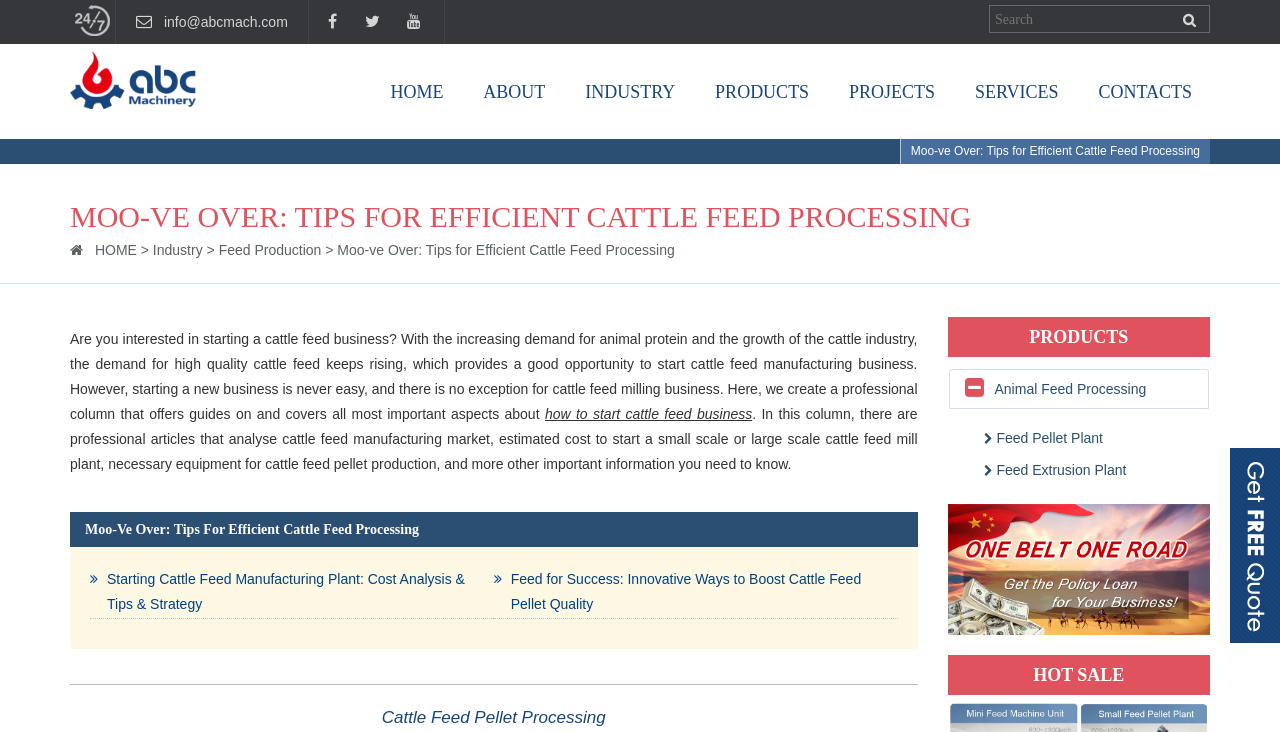Carefully observe the image and respond to the question with a detailed answer:
What is the main topic of this webpage?

Based on the webpage content, it appears that the main topic is related to cattle feed business, as there are articles and links about starting a cattle feed business, efficient cattle feed processing, and cattle feed pellet production.